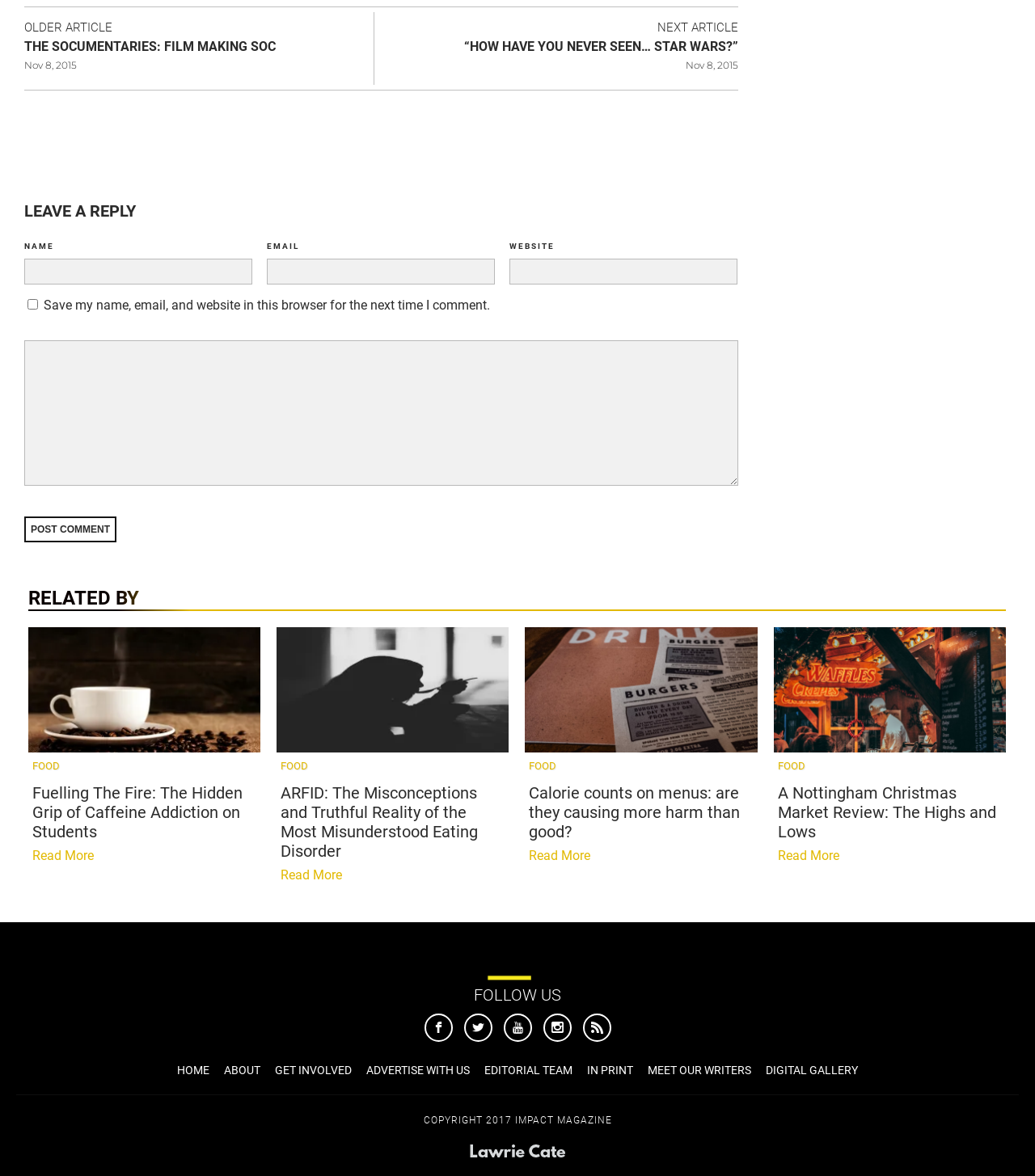Determine the bounding box for the HTML element described here: "alt="岐阜の英会話スクール Hello!s（ハローズ）"". The coordinates should be given as [left, top, right, bottom] with each number being a float between 0 and 1.

None